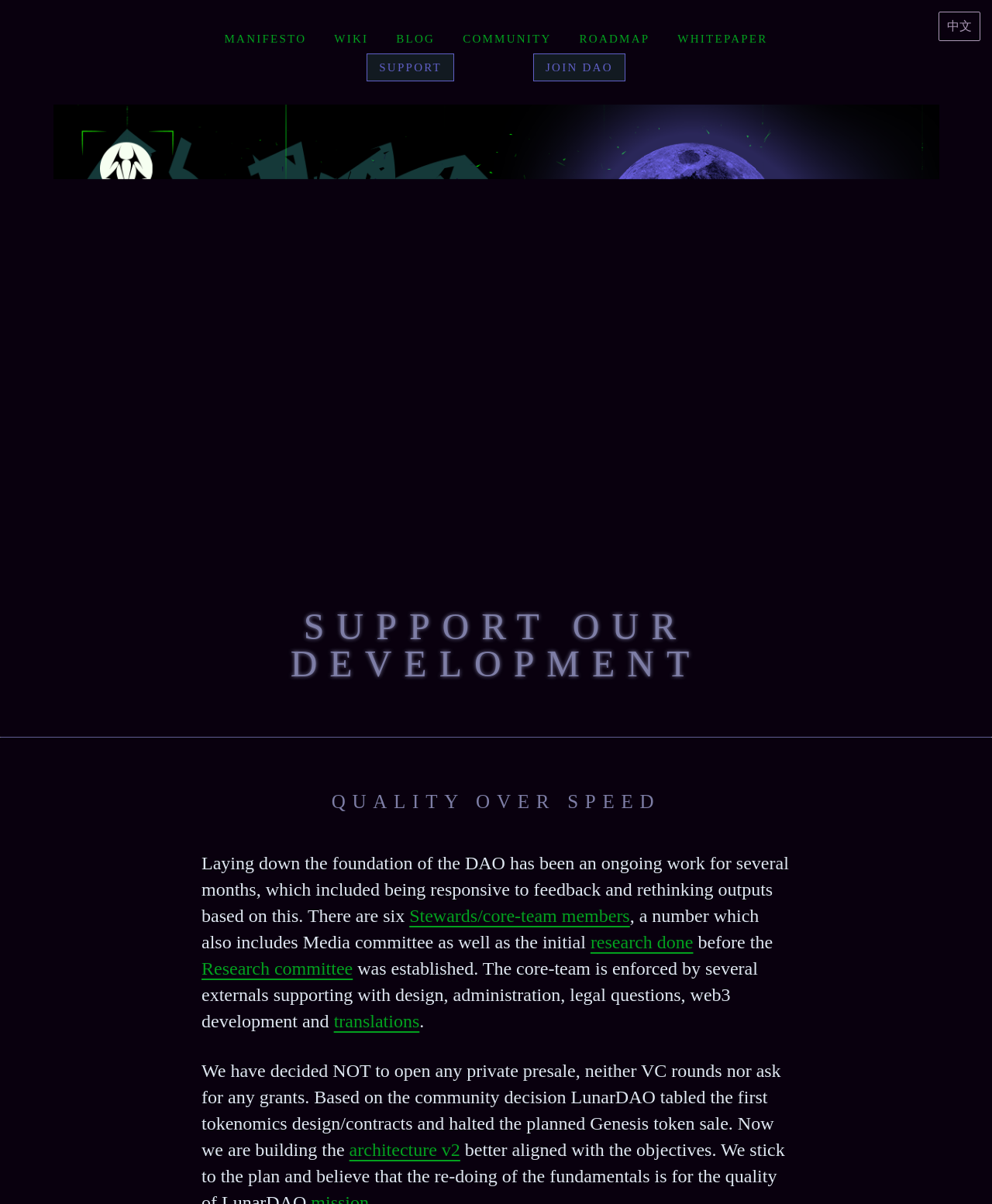Provide a thorough description of this webpage.

The webpage is about LunarDAO, a decentralized autonomous organization (DAO). At the top, there are seven links: "MANIFESTO", "WIKI", "BLOG", "COMMUNITY", "ROADMAP", "WHITEPAPER", and "SUPPORT", which are evenly spaced and horizontally aligned. Below these links, there are two more links, "JOIN DAO" and "SUPPORT", which are positioned slightly lower and to the right of the previous links. 

To the top right, there is a link "中文", which is likely a language option. 

Below the links, there is a heading "SUPPORT OUR DEVELOPMENT" followed by a horizontal separator line. 

Under the separator line, there is a heading "QUALITY OVER SPEED". Below this heading, there is a block of text that describes the development process of LunarDAO, including the establishment of the core team and research committee, and the decision not to open private presale or seek grants. The text includes several links to specific terms, such as "Stewards/core-team members", "research done", "Research committee", "translations", and "architecture v2".